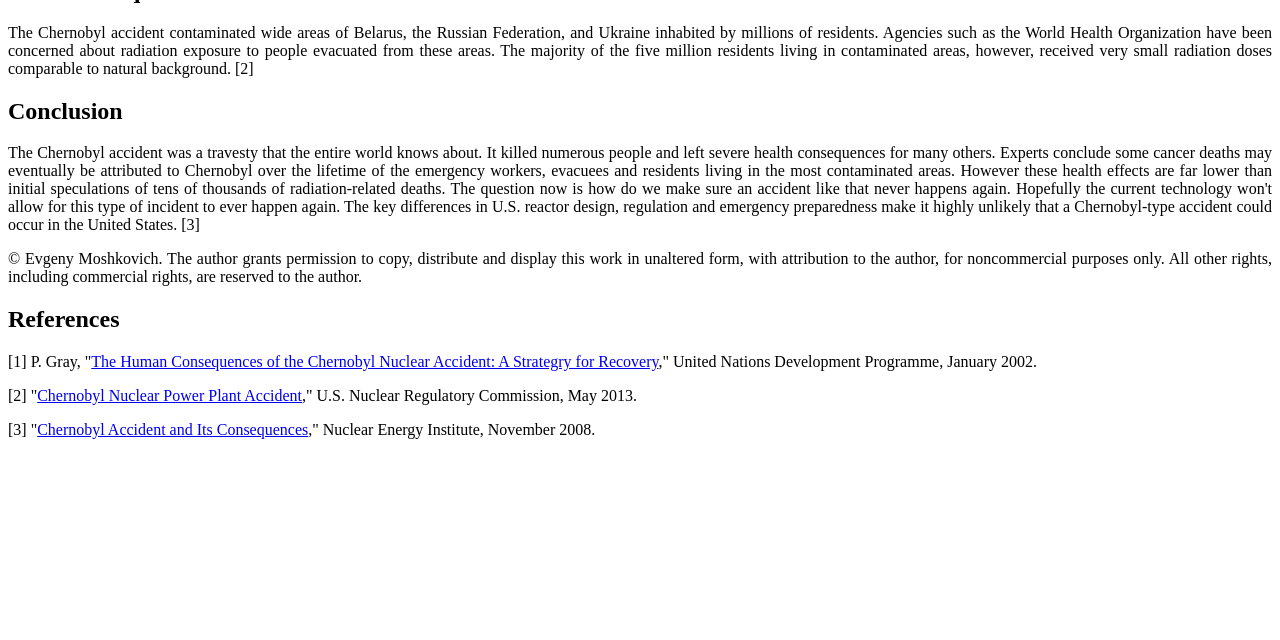Provide the bounding box coordinates of the HTML element this sentence describes: "Chernobyl Accident and Its Consequences". The bounding box coordinates consist of four float numbers between 0 and 1, i.e., [left, top, right, bottom].

[0.029, 0.658, 0.241, 0.685]